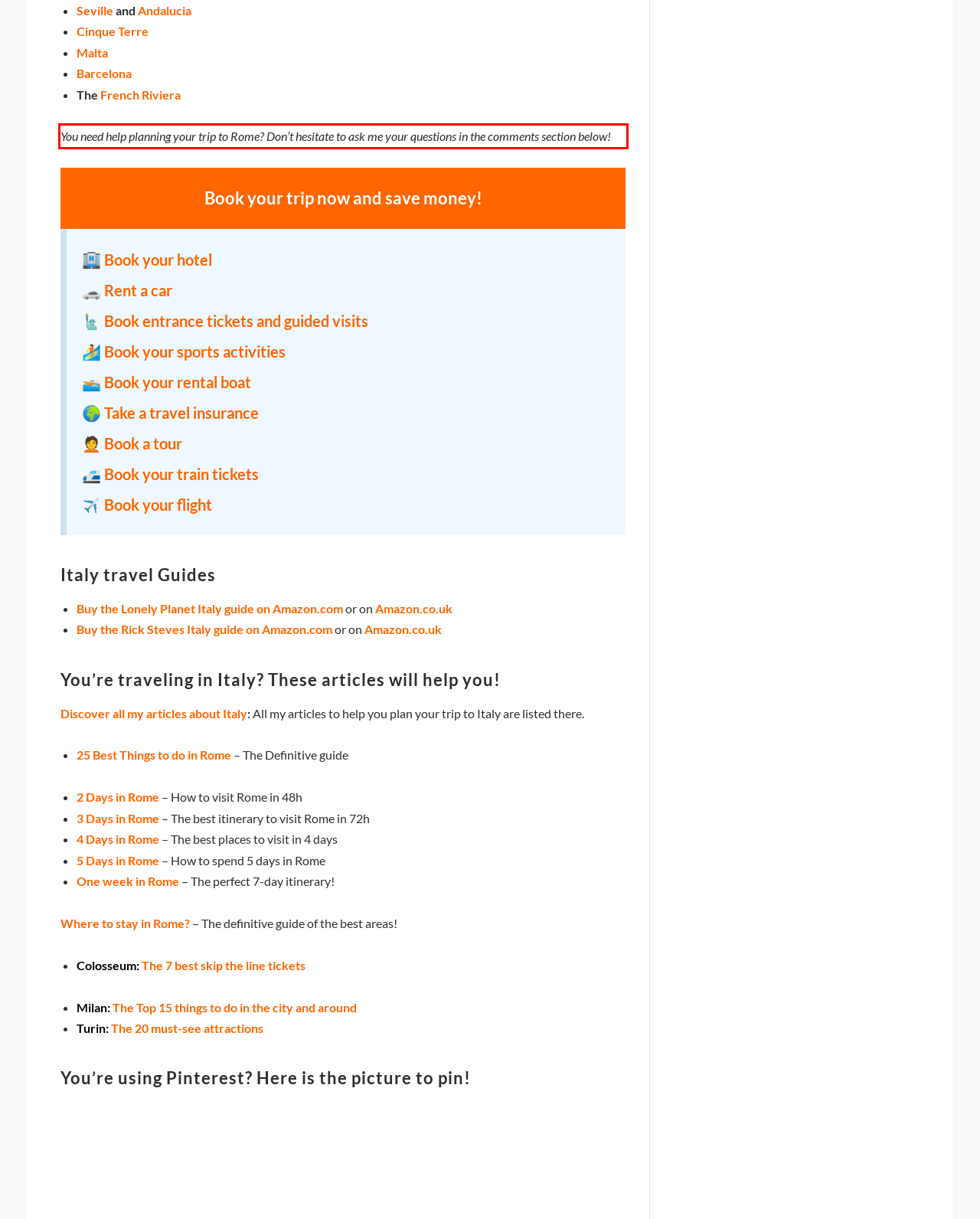Using the provided webpage screenshot, recognize the text content in the area marked by the red bounding box.

You need help planning your trip to Rome? Don’t hesitate to ask me your questions in the comments section below!